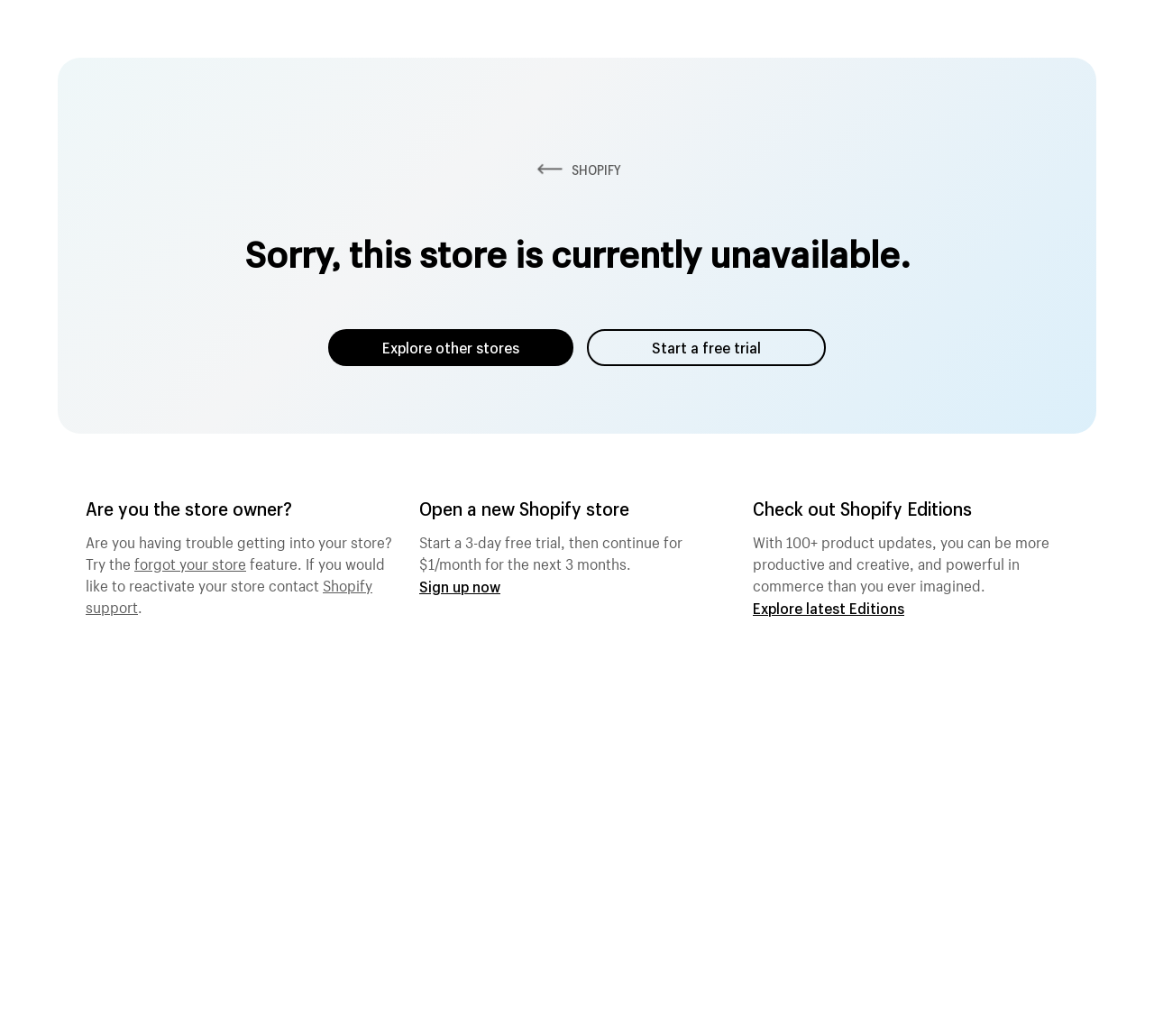Determine the bounding box coordinates for the HTML element described here: "SHOPIFY".

[0.462, 0.156, 0.538, 0.172]